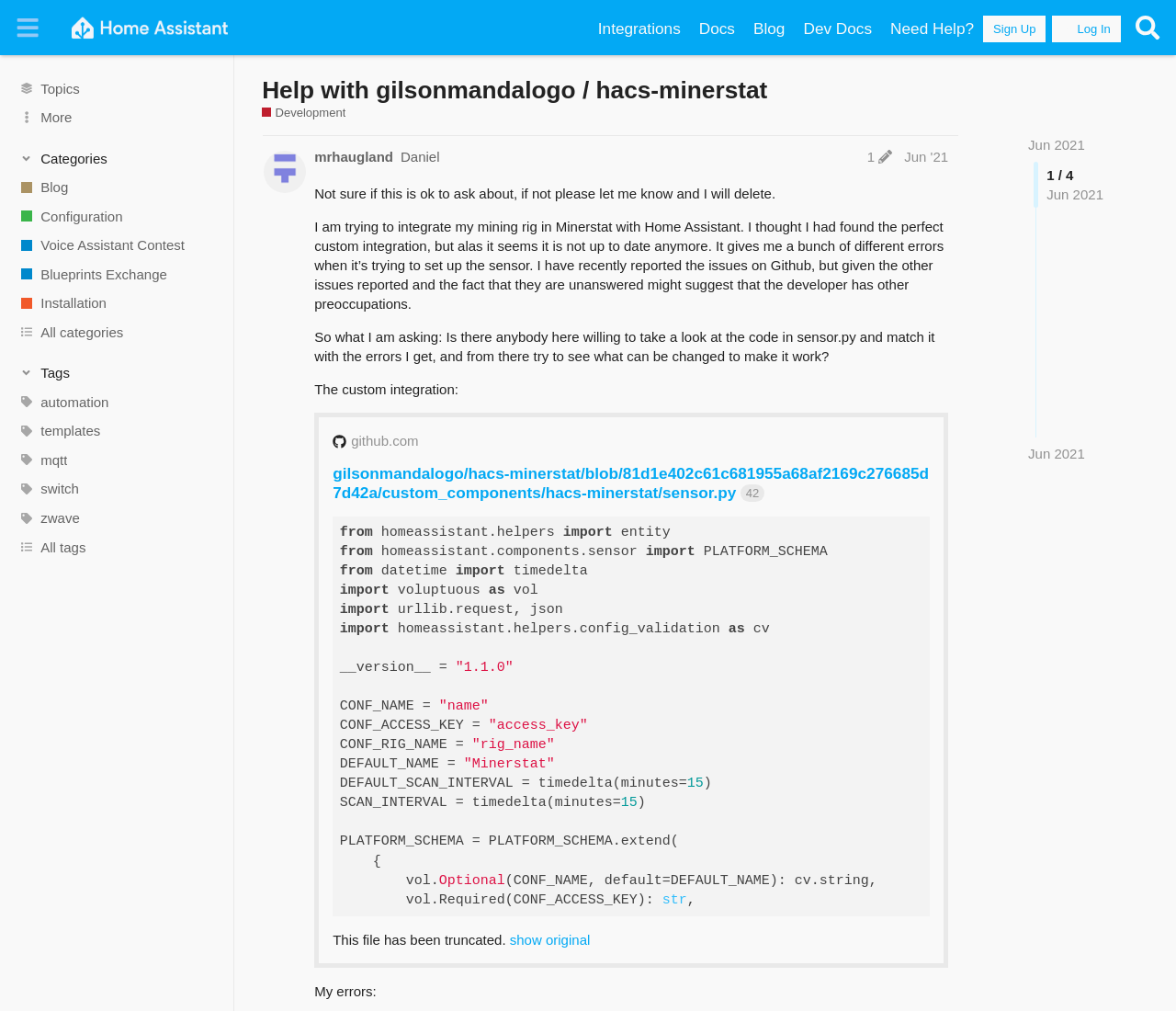Find and indicate the bounding box coordinates of the region you should select to follow the given instruction: "Click on the 'Development' link".

[0.223, 0.104, 0.294, 0.12]